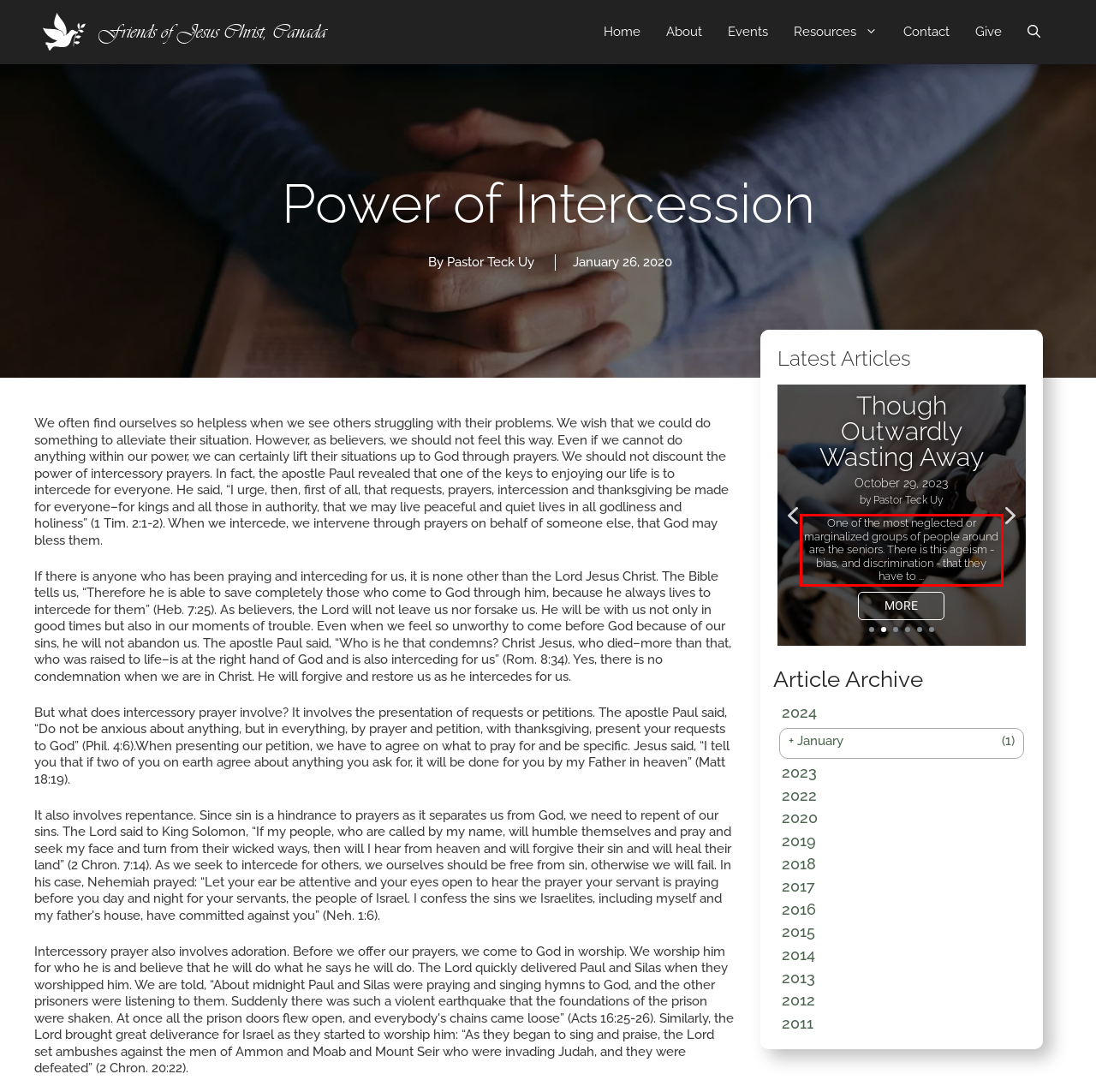Identify and transcribe the text content enclosed by the red bounding box in the given screenshot.

We are competitive beings. Whether we are conscious of it or not, we compete with each other and try to outdo one another. This is part of our sinful nature. ...